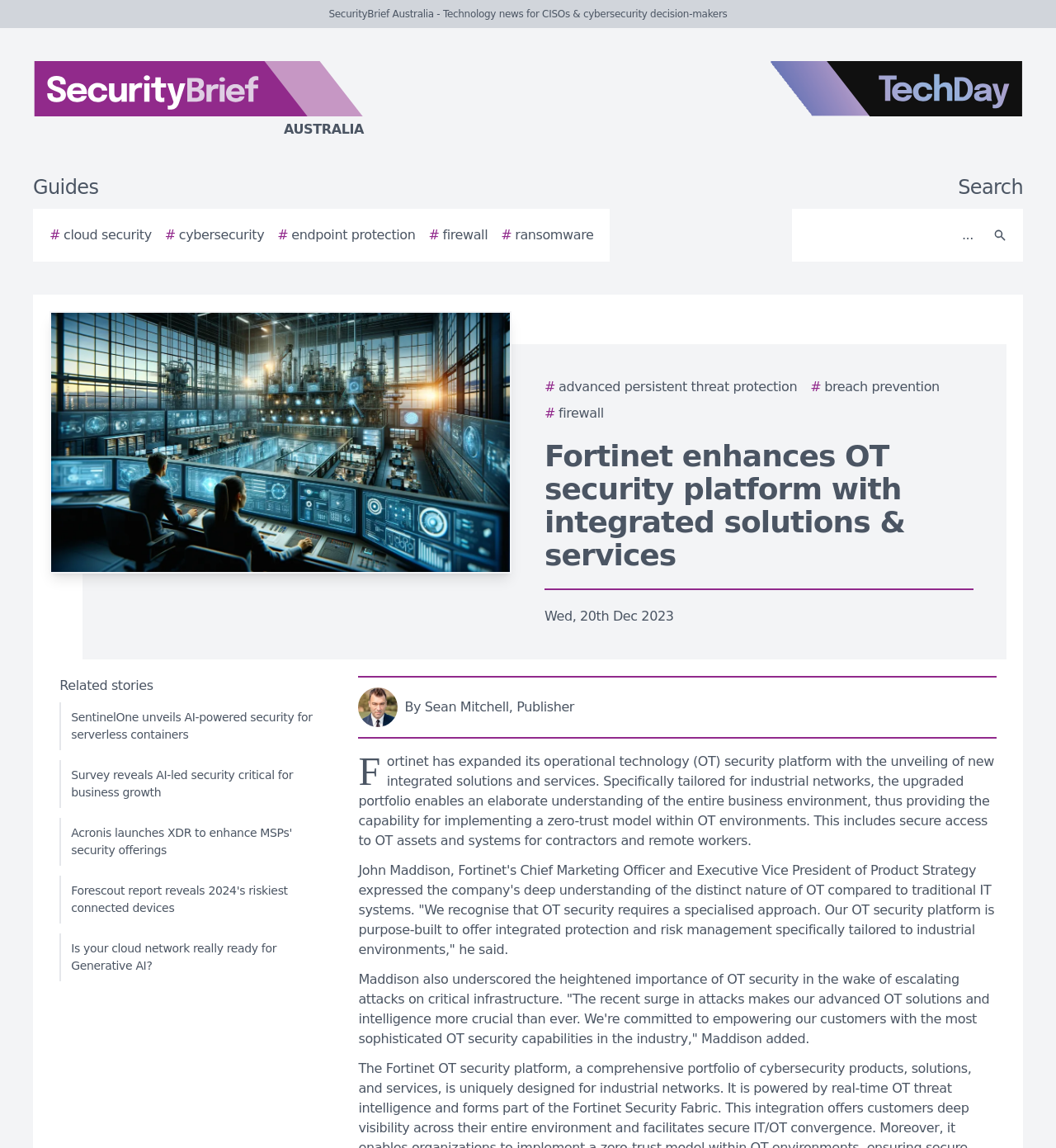Please identify the bounding box coordinates of where to click in order to follow the instruction: "View related story on SentinelOne's AI-powered security".

[0.056, 0.612, 0.314, 0.653]